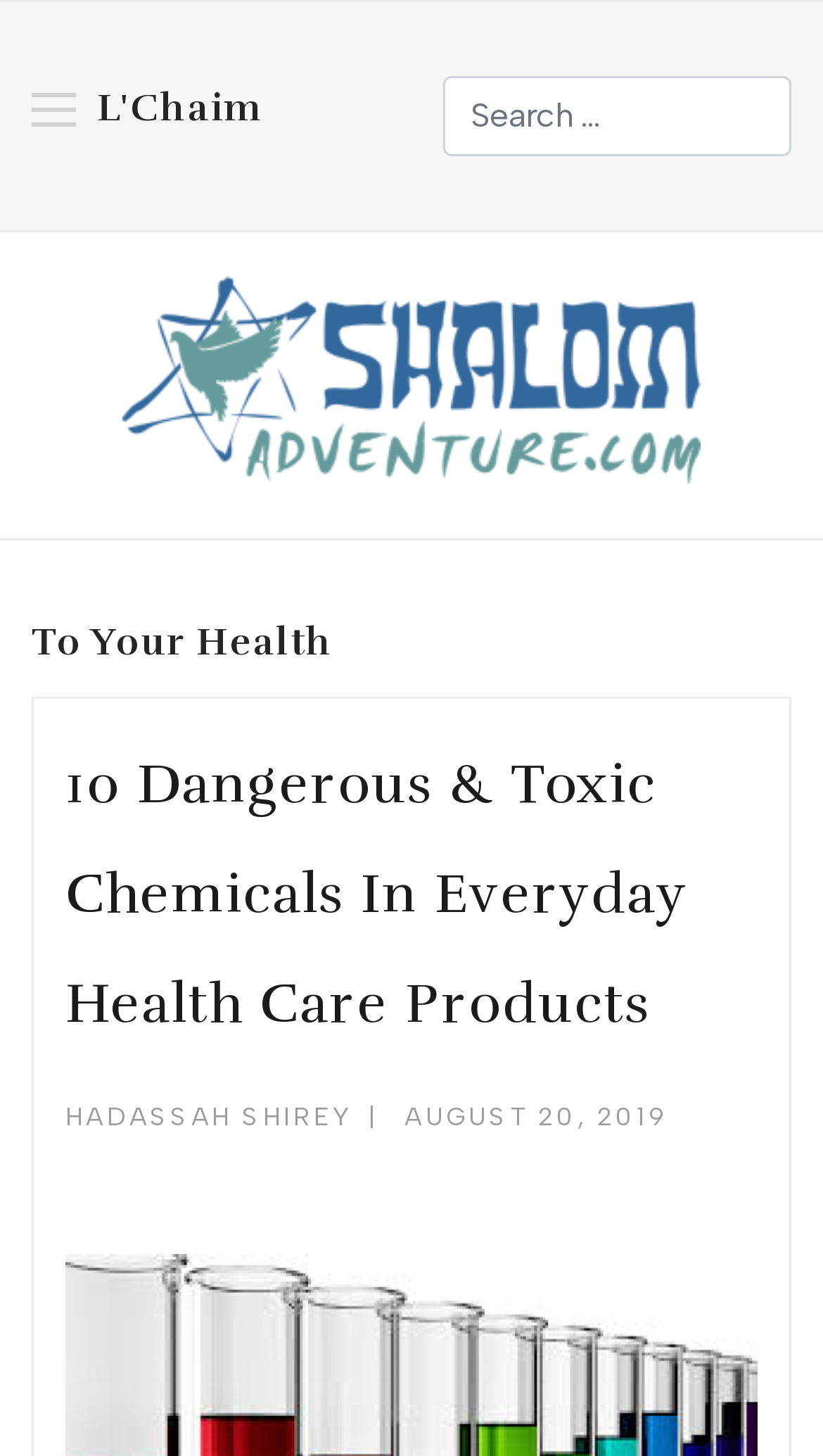Using the webpage screenshot, find the UI element described by parent_node: Finder name="q" placeholder="Search …". Provide the bounding box coordinates in the format (top-left x, top-left y, bottom-right x, bottom-right y), ensuring all values are floating point numbers between 0 and 1.

[0.538, 0.052, 0.962, 0.107]